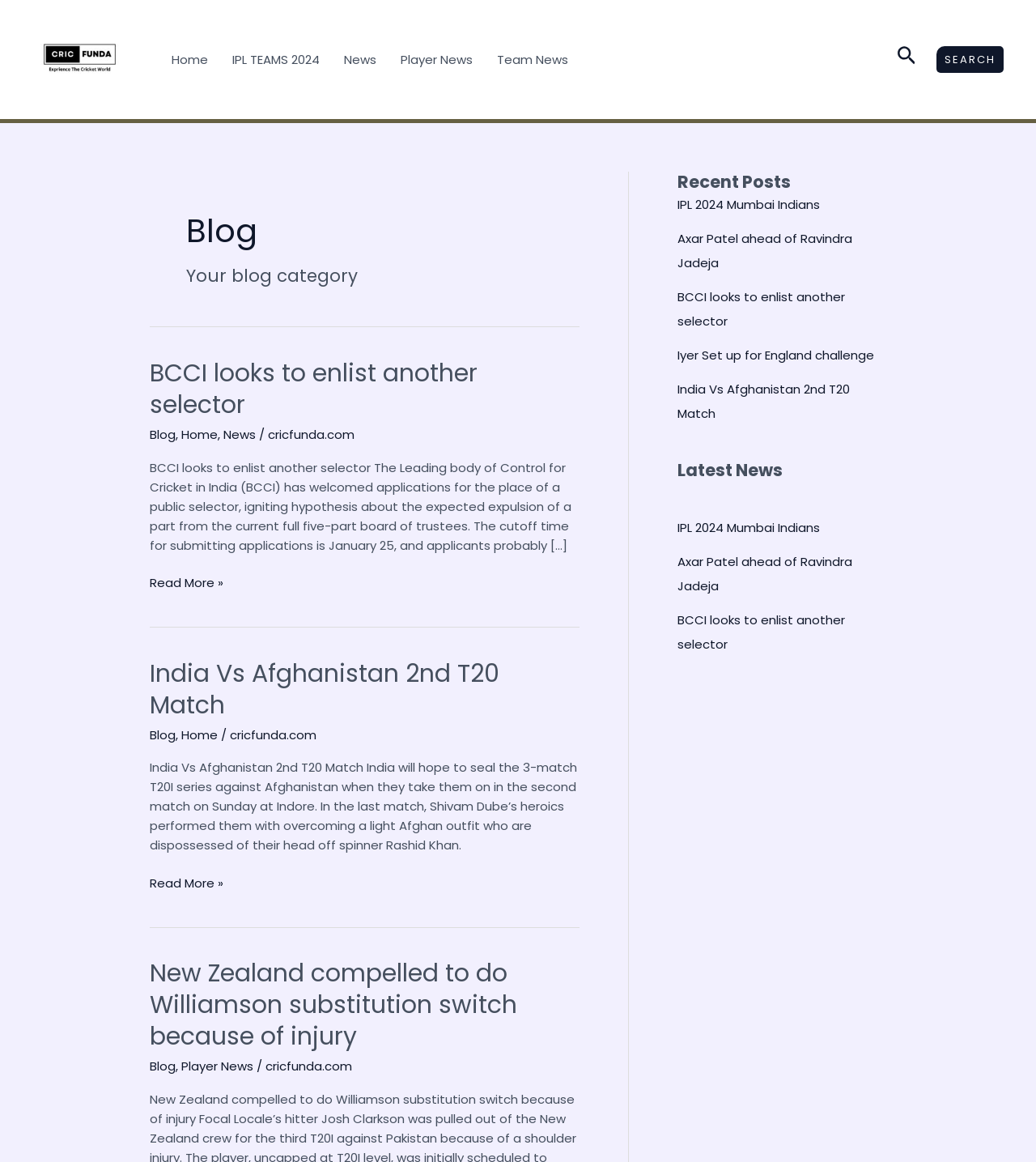Locate the bounding box coordinates of the clickable area needed to fulfill the instruction: "check previous message".

None